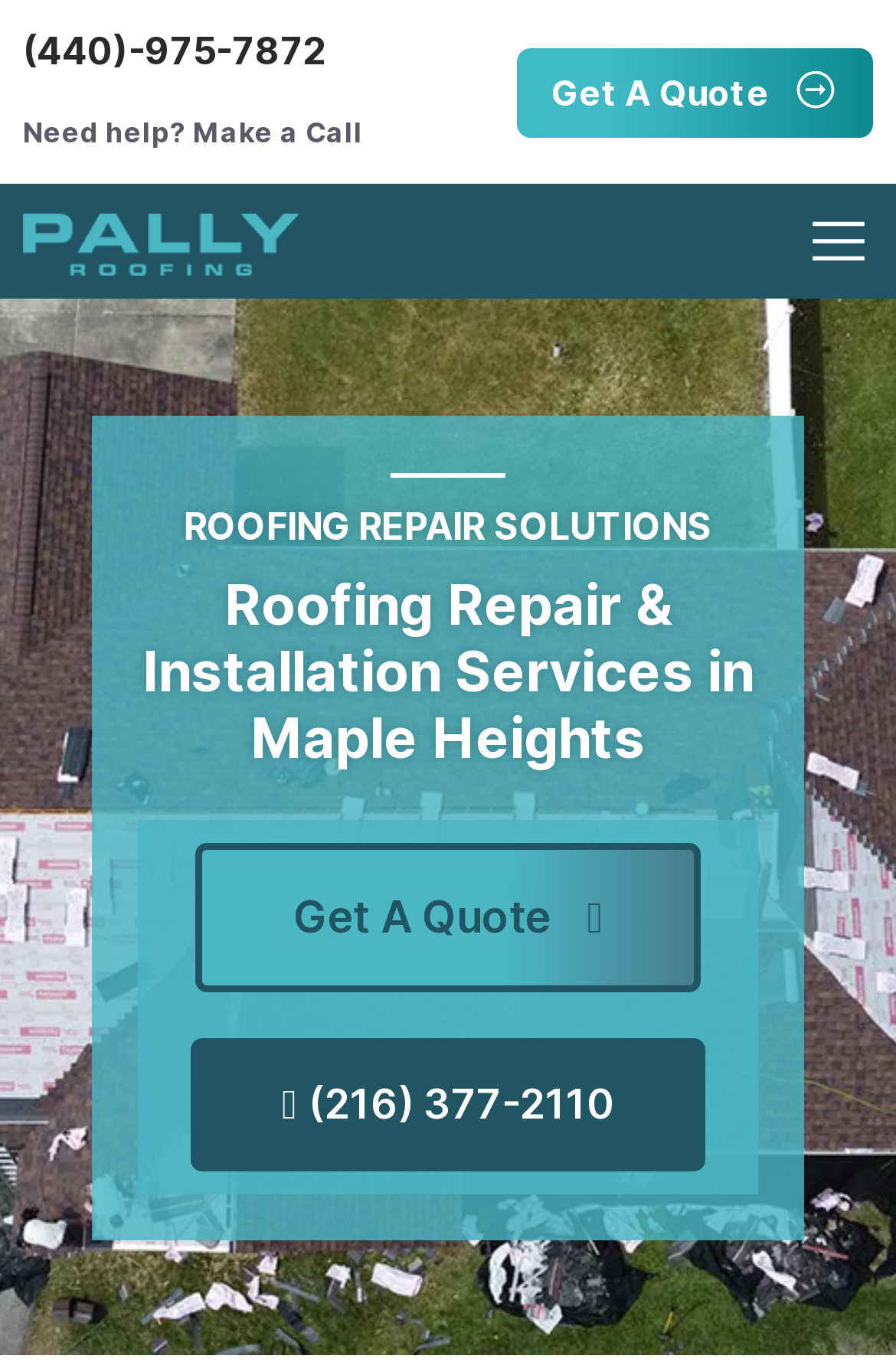Find the coordinates for the bounding box of the element with this description: "Get A Quote".

[0.217, 0.614, 0.783, 0.723]